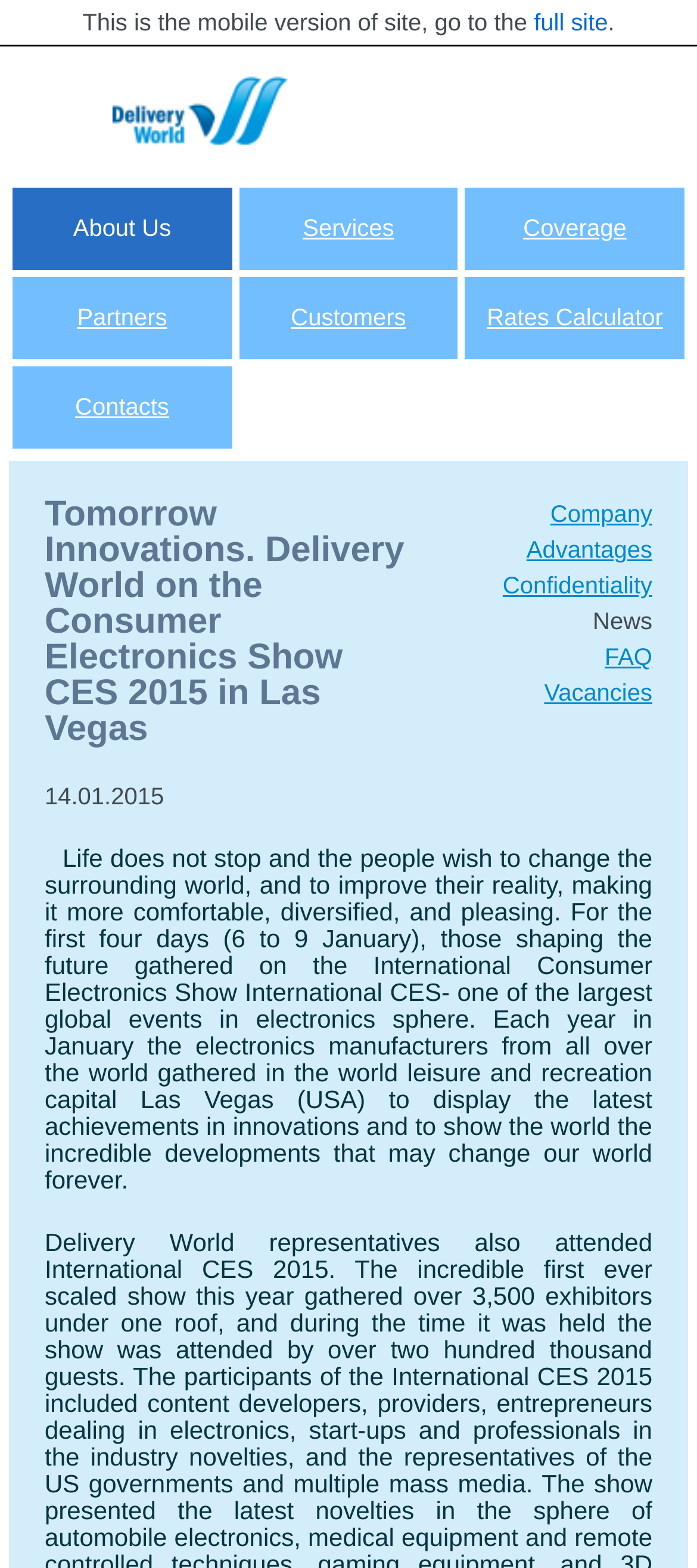Please identify the bounding box coordinates of the clickable region that I should interact with to perform the following instruction: "go to full site". The coordinates should be expressed as four float numbers between 0 and 1, i.e., [left, top, right, bottom].

[0.766, 0.006, 0.872, 0.023]